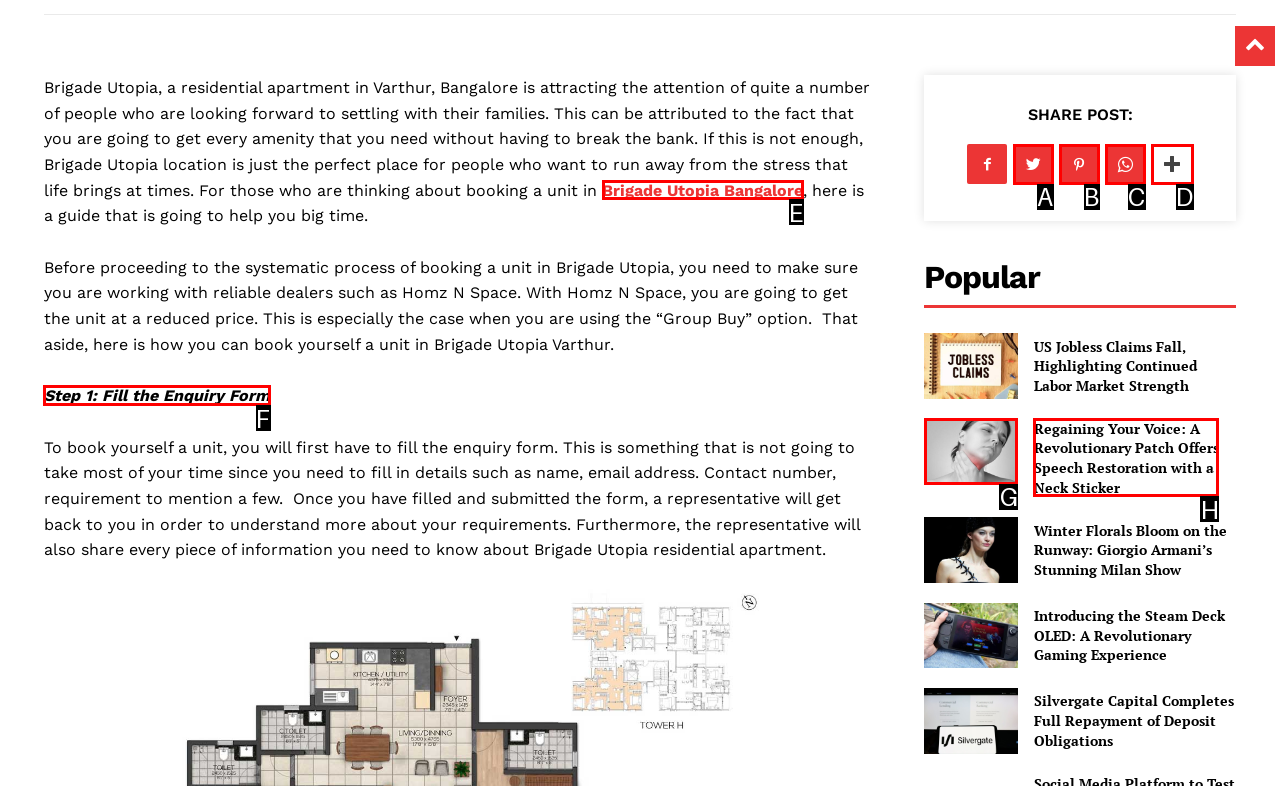Choose the HTML element that should be clicked to achieve this task: Fill the enquiry form
Respond with the letter of the correct choice.

F